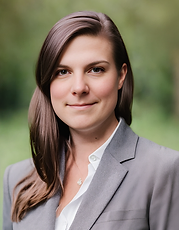Explain in detail what you see in the image.

This image features Kate Newhart, PhD, an assistant professor of Environmental Engineering at the United States Military Academy at West Point. She is portrayed in a professional setting, dressed in a tailored gray suit with a white shirt beneath. Kate has long, dark hair that frames her face softly, and she presents a confident, approachable expression. The background is softly blurred, suggesting an outdoor environment, which complements her professional appearance while highlighting her commitment to her field. Newhart's expertise includes data-driven approaches in wastewater disinfection and water resource recovery, reflecting her significant contributions to engineering education and research.